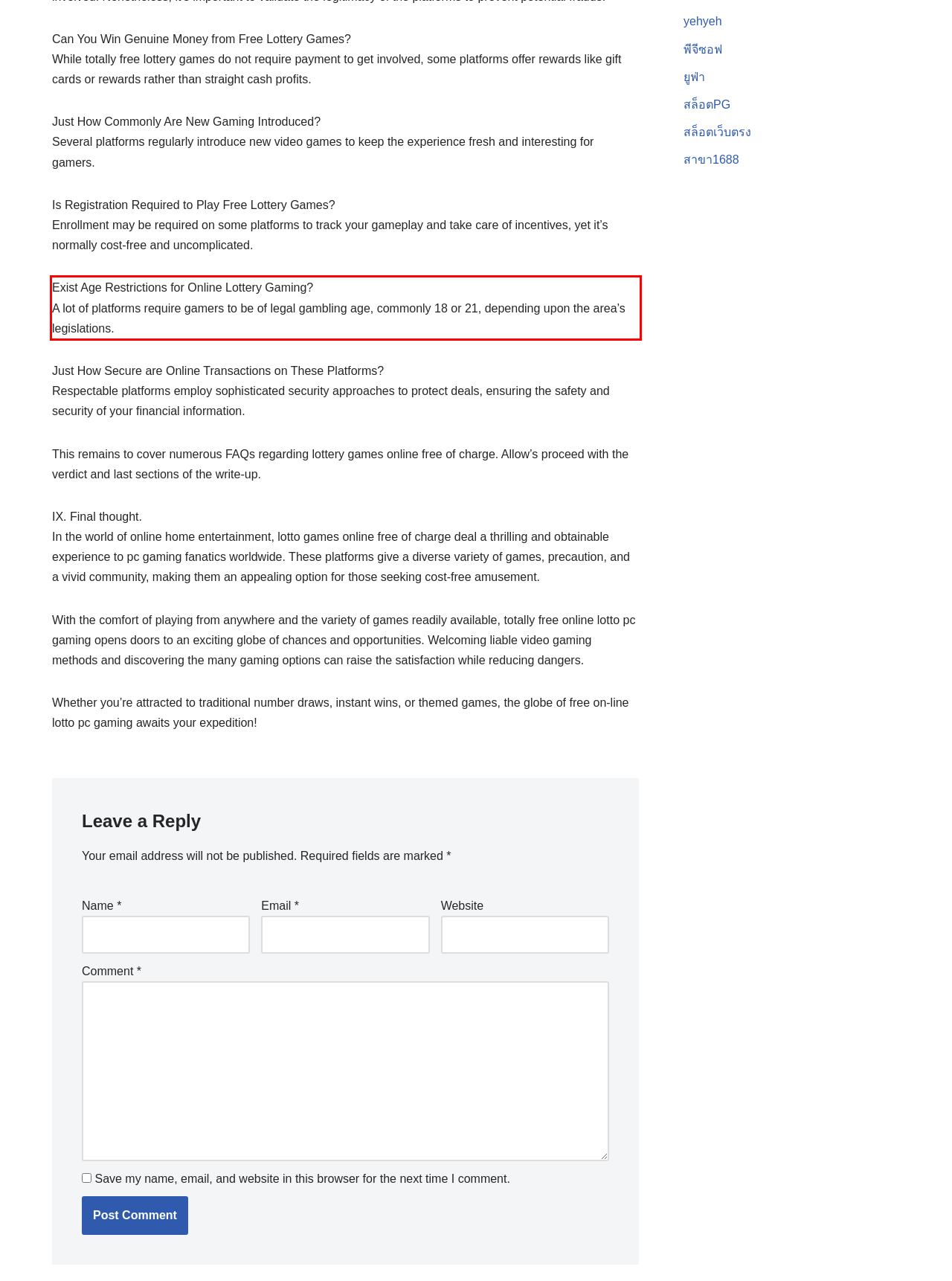Within the screenshot of the webpage, locate the red bounding box and use OCR to identify and provide the text content inside it.

Exist Age Restrictions for Online Lottery Gaming? A lot of platforms require gamers to be of legal gambling age, commonly 18 or 21, depending upon the area’s legislations.